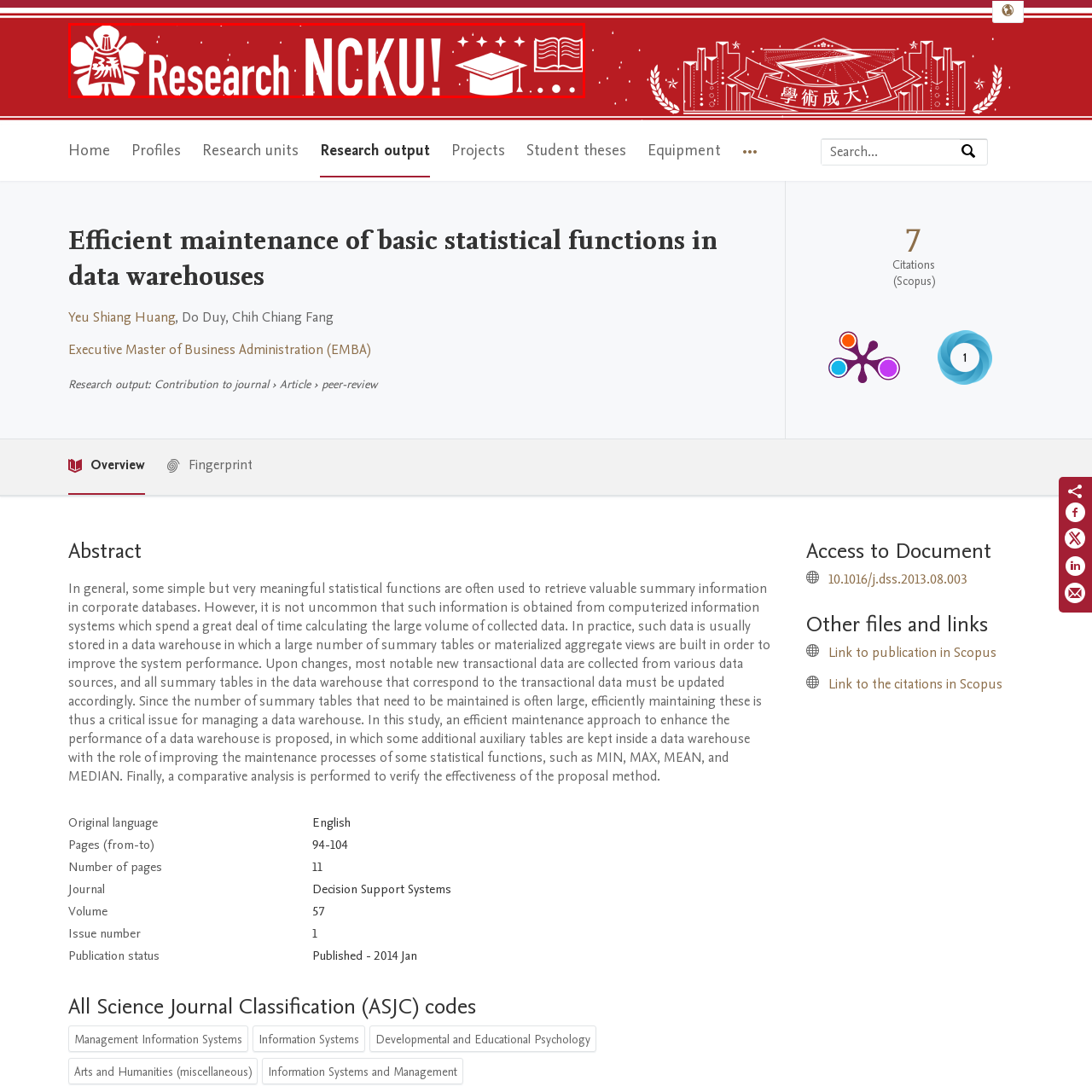Generate a comprehensive caption for the image section marked by the red box.

The image features the logo and promotional banner for National Cheng Kung University (NCKU), displaying a dynamic and inviting message reading "Research NCKU!" The design incorporates vibrant red and white colors, emphasizing a spirited academic atmosphere. Accompanying the text are graphic elements, including a stylized cherry blossom emblem, a graduation cap symbolizing academic achievement, and an open book, which represents research and learning. This logo aims to inspire engagement with the university’s research initiatives and celebrates its commitment to academic excellence.